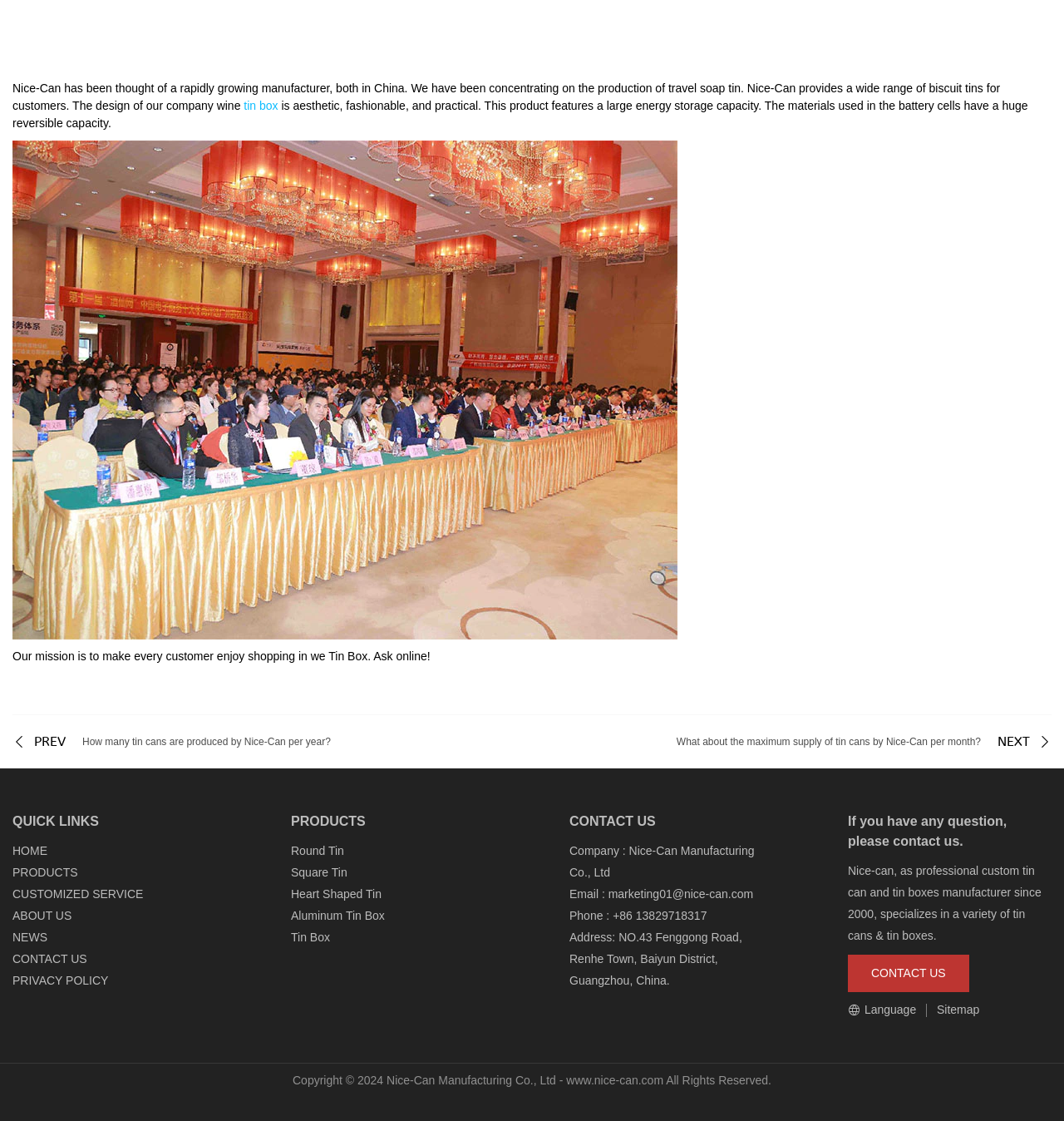Show the bounding box coordinates for the HTML element described as: "Software".

None